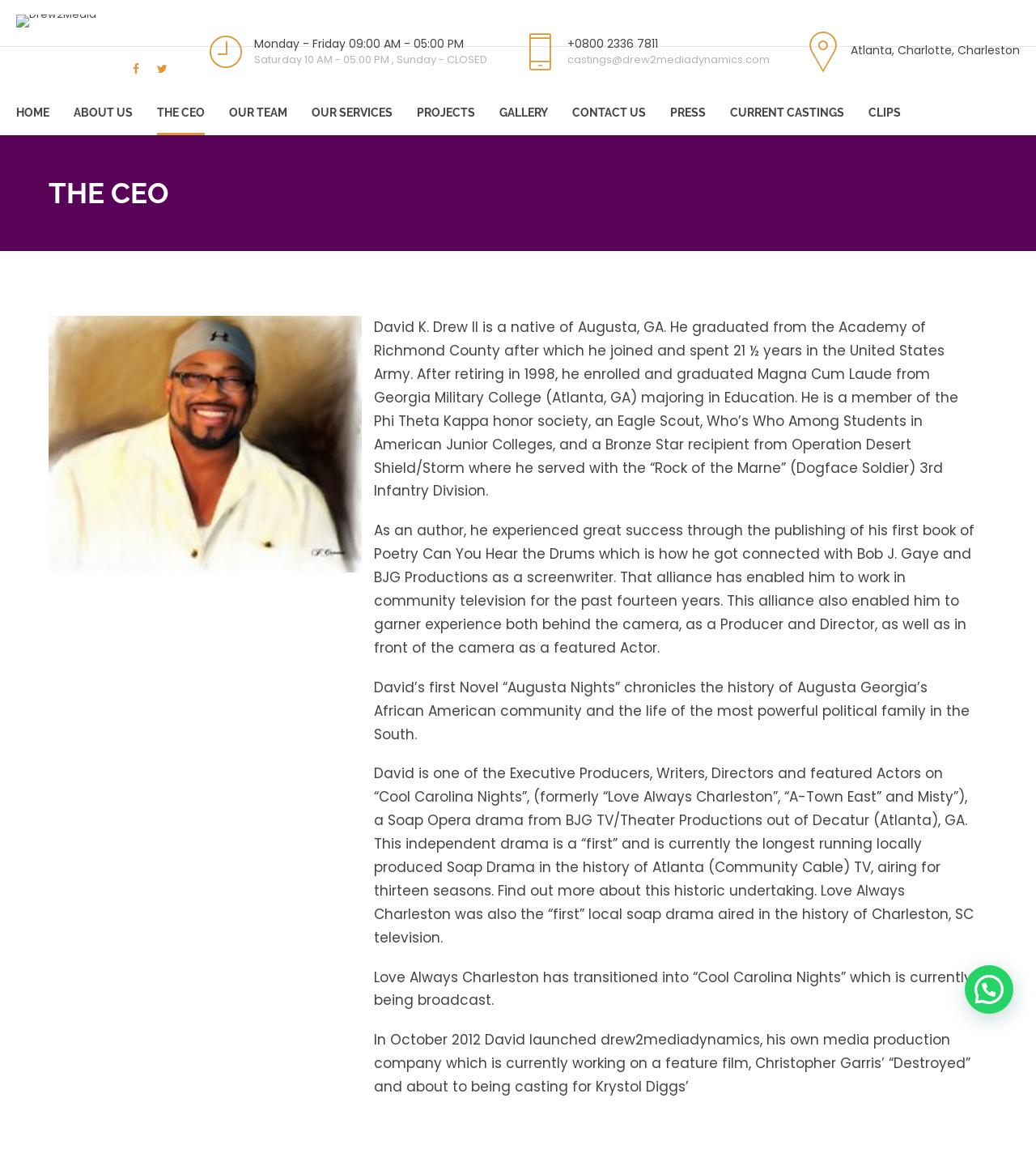Please locate the bounding box coordinates for the element that should be clicked to achieve the following instruction: "Click the OUR TEAM link". Ensure the coordinates are given as four float numbers between 0 and 1, i.e., [left, top, right, bottom].

[0.221, 0.078, 0.277, 0.116]